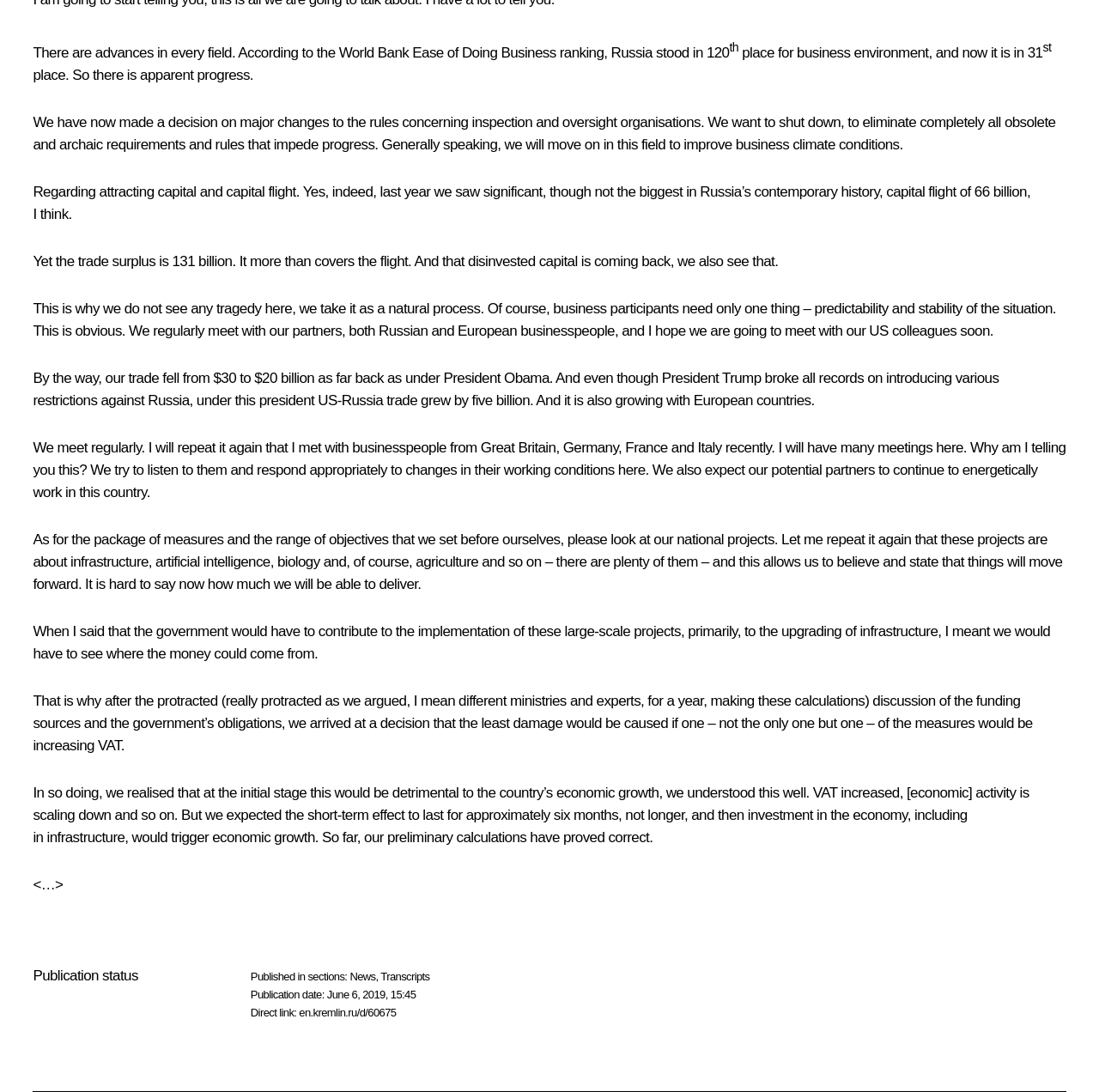Use a single word or phrase to answer the question:
What is the ranking of Russia in the World Bank Ease of Doing Business?

120